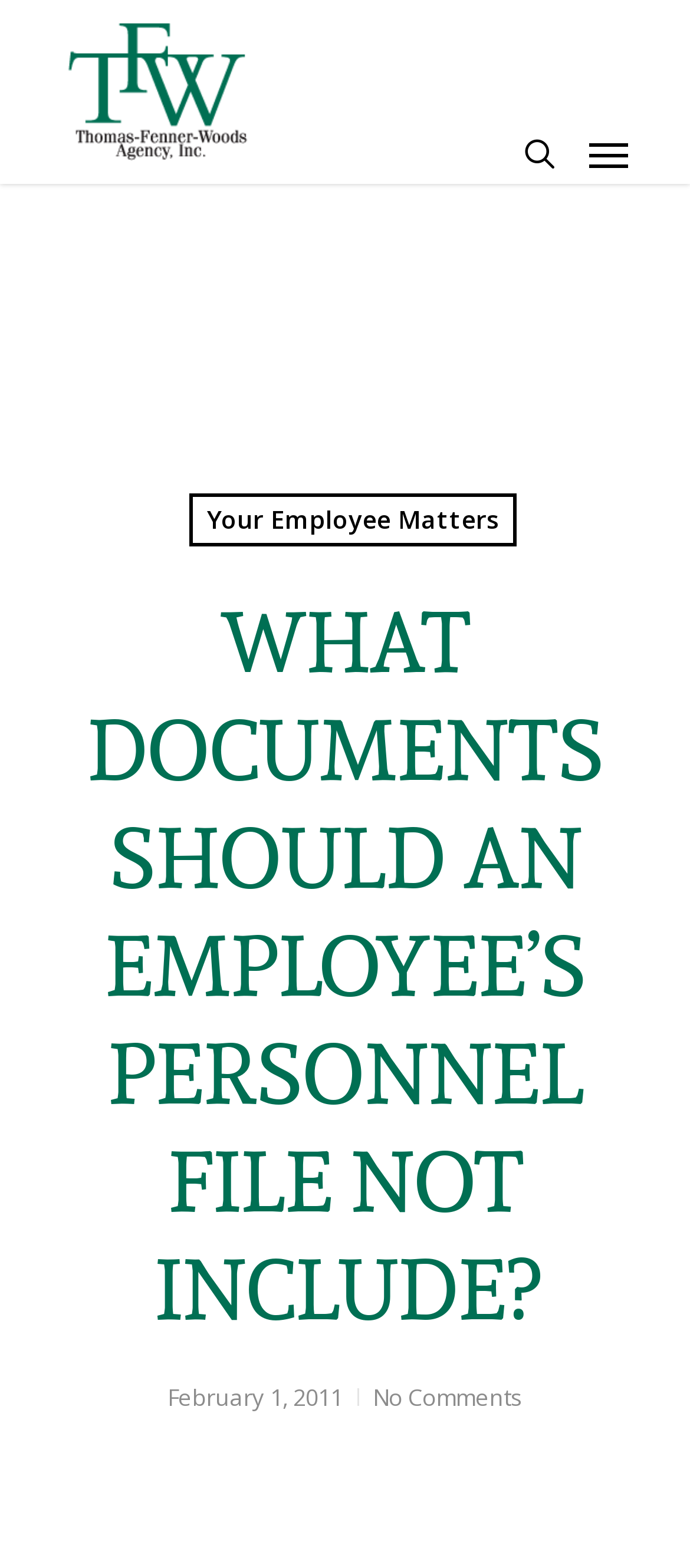Please answer the following query using a single word or phrase: 
Is the navigation menu expanded?

False